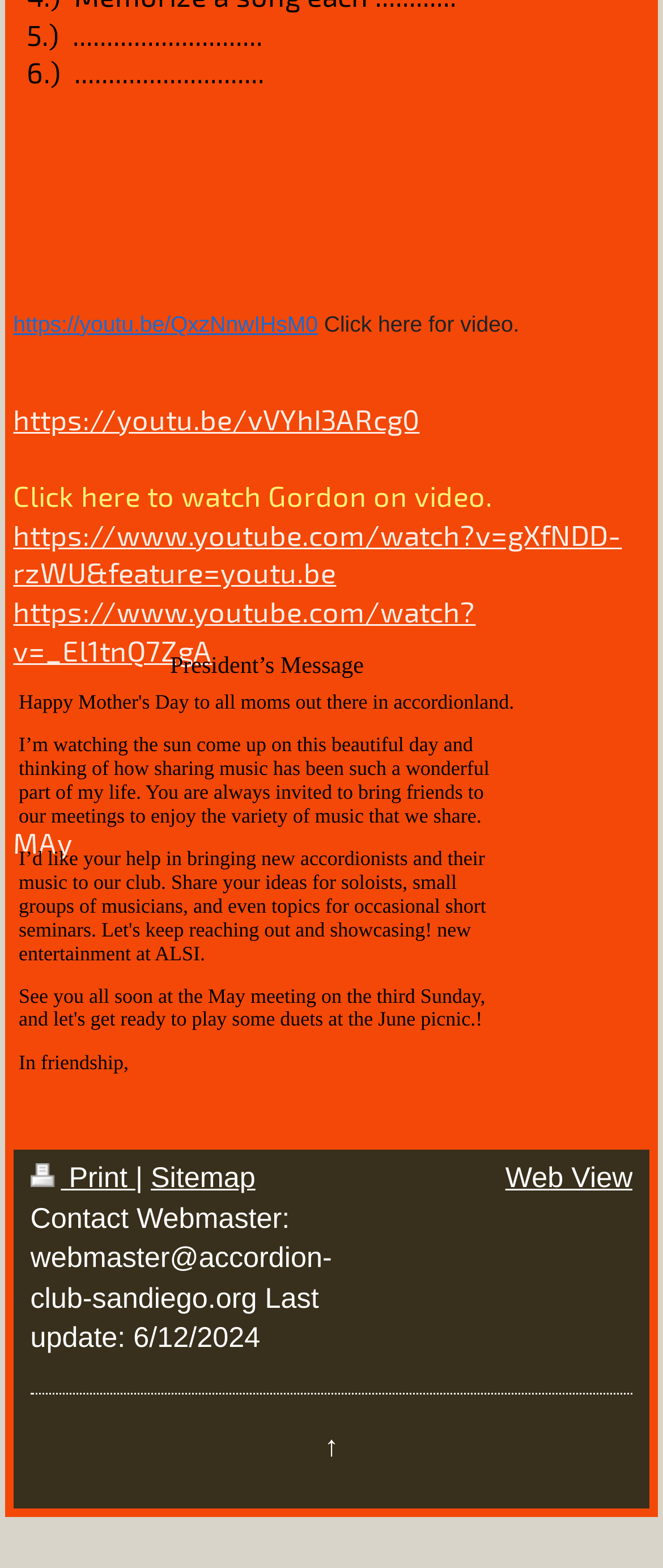Find the bounding box coordinates for the area that should be clicked to accomplish the instruction: "Click the link to YouTube video".

[0.02, 0.198, 0.479, 0.215]